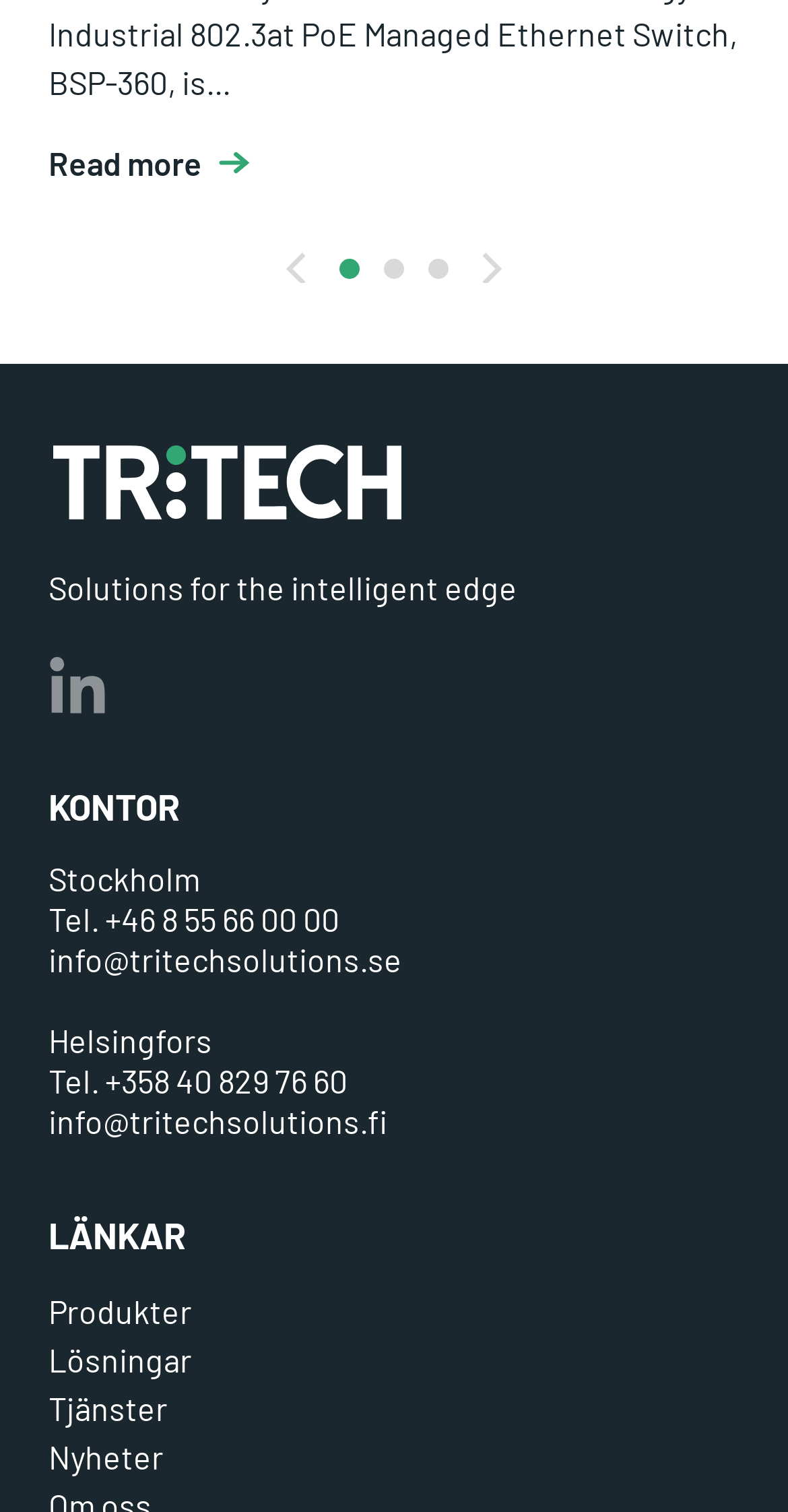Please indicate the bounding box coordinates for the clickable area to complete the following task: "Check Linkedin". The coordinates should be specified as four float numbers between 0 and 1, i.e., [left, top, right, bottom].

[0.062, 0.434, 0.133, 0.472]